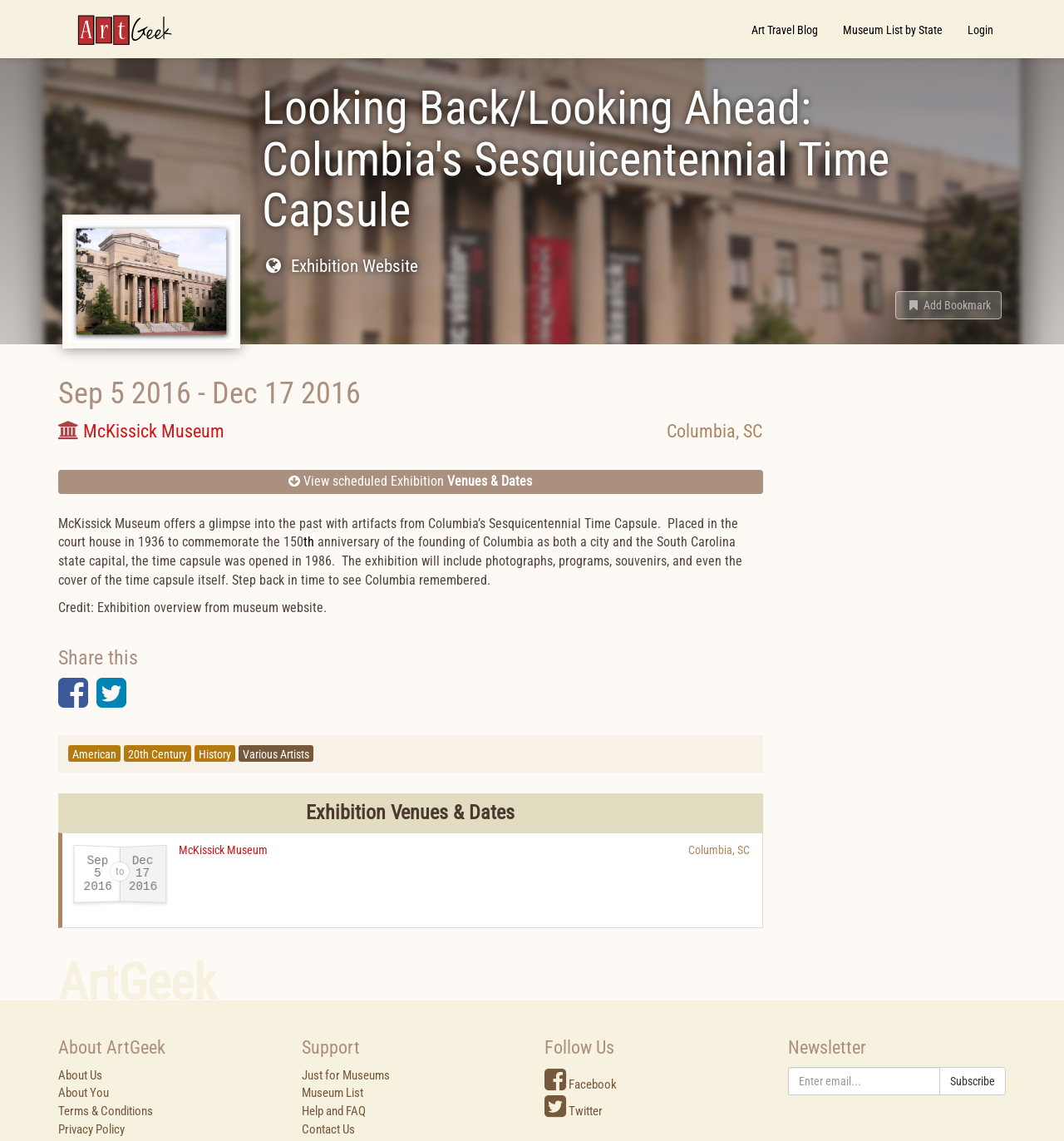Determine the main heading text of the webpage.

Looking Back/Looking Ahead: Columbia's Sesquicentennial Time Capsule